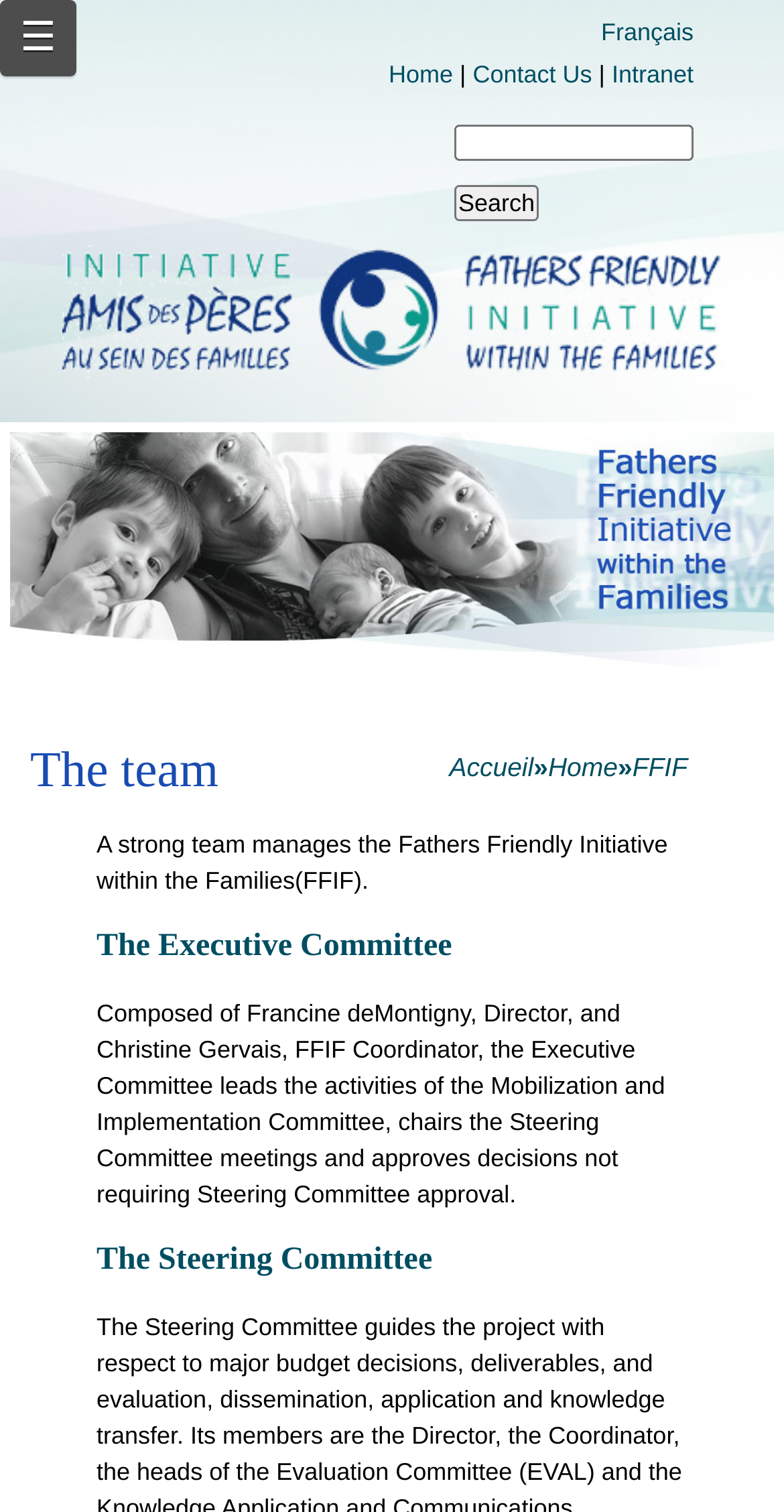Pinpoint the bounding box coordinates of the clickable element to carry out the following instruction: "Click the Home link."

[0.496, 0.04, 0.578, 0.059]